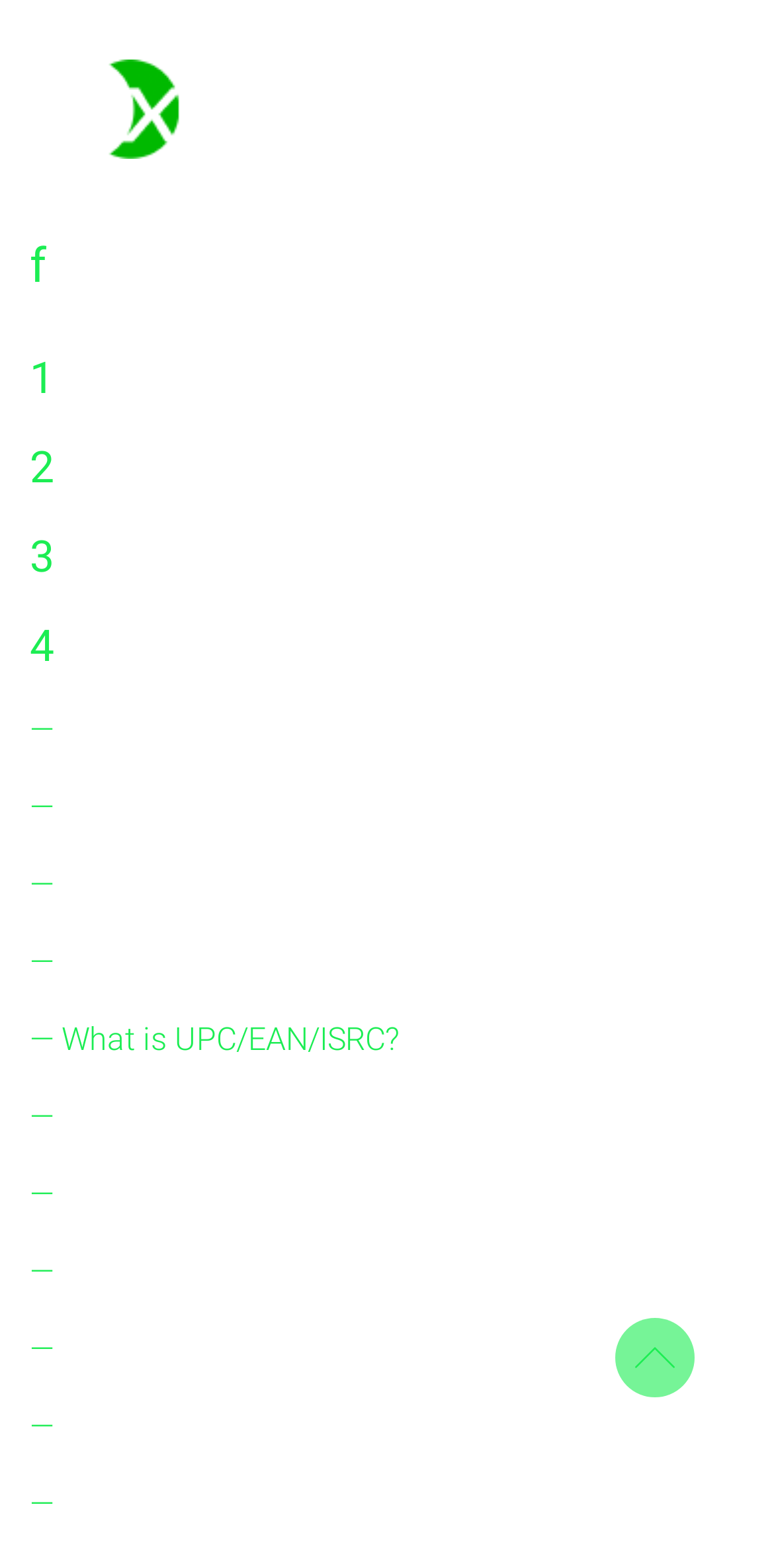What is the language of the webpage?
Please answer using one word or phrase, based on the screenshot.

English